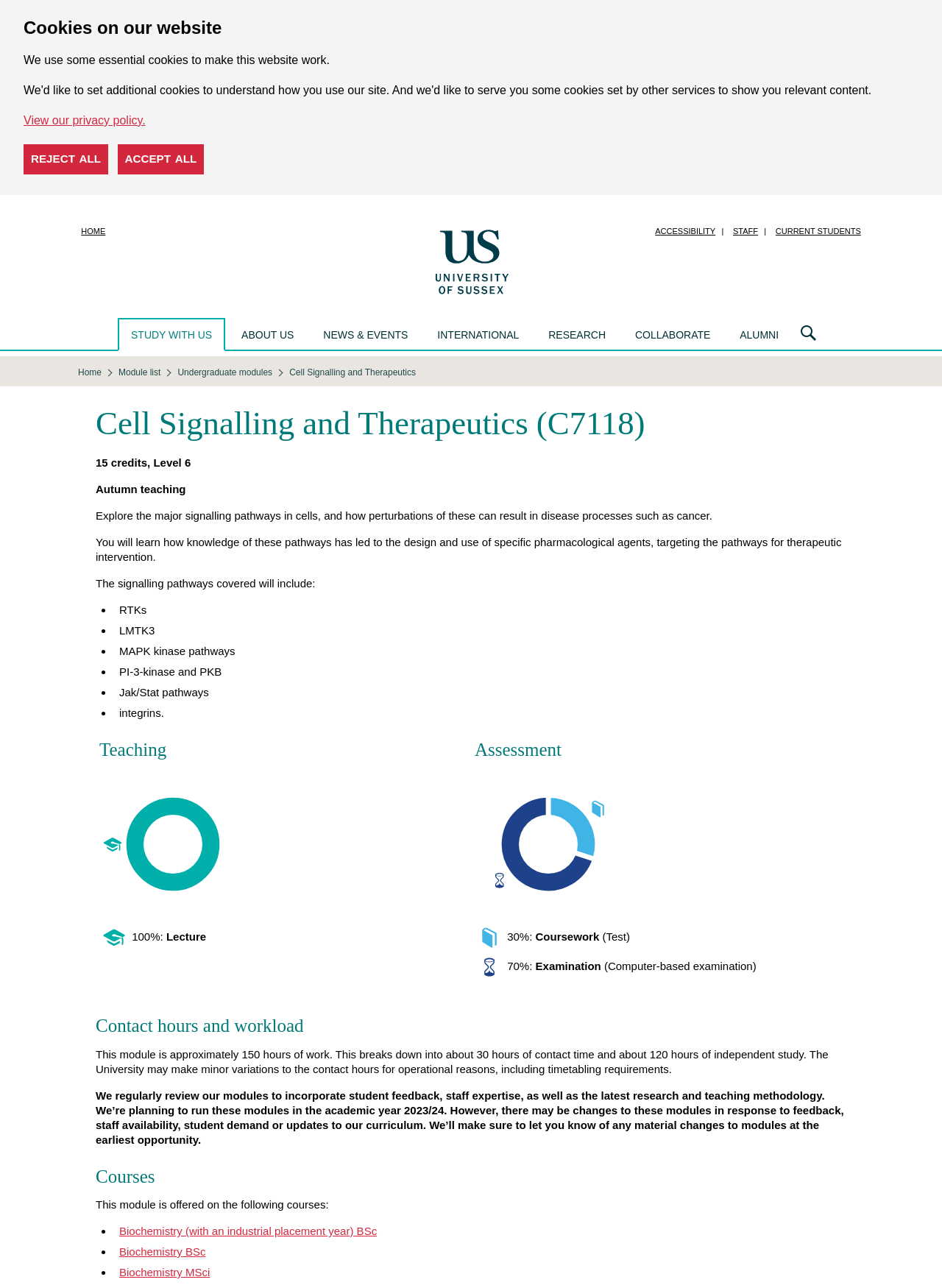Determine the bounding box coordinates of the element that should be clicked to execute the following command: "Click the 'Cell Signalling and Therapeutics (C7118)' heading".

[0.102, 0.314, 0.898, 0.344]